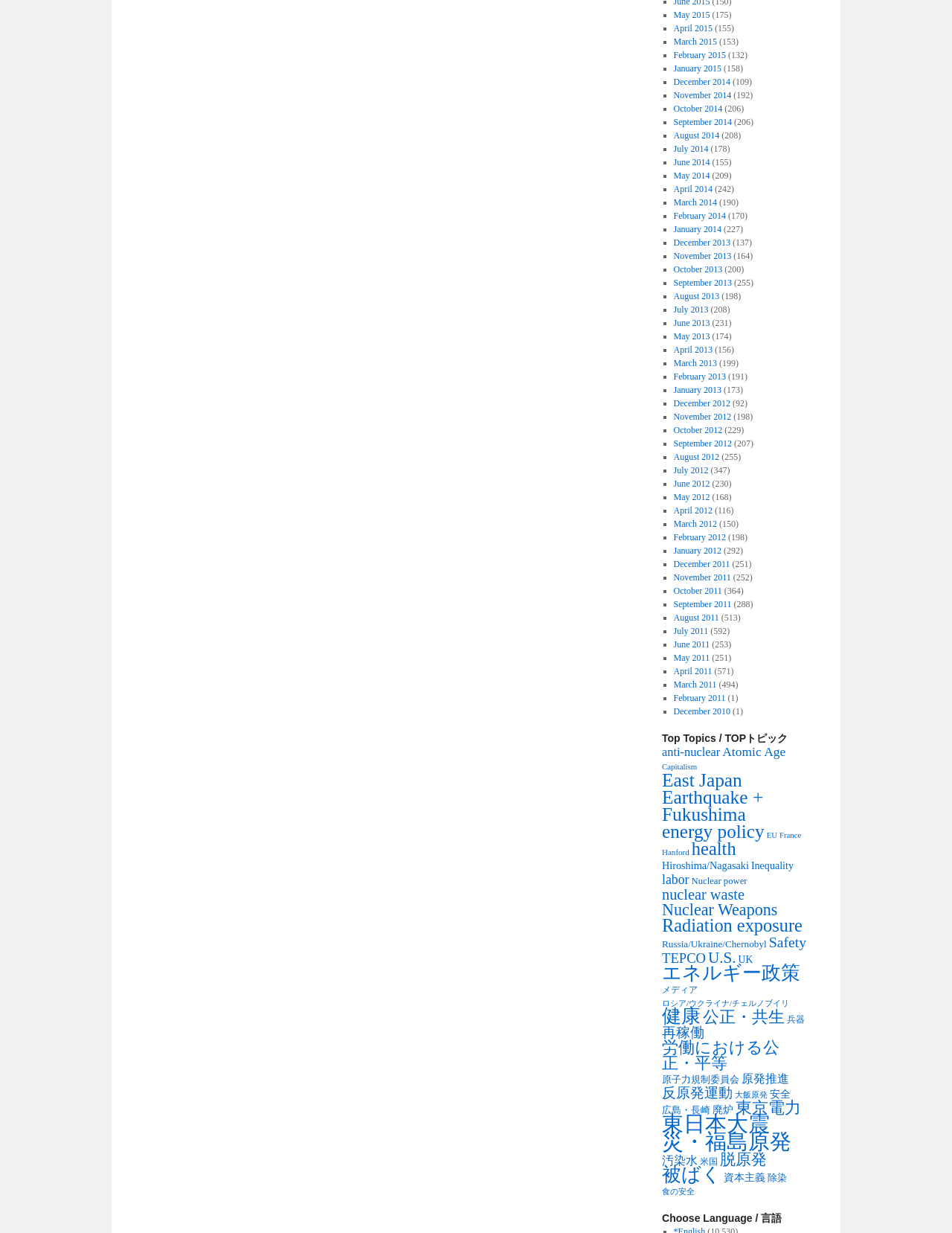Please specify the bounding box coordinates of the clickable region necessary for completing the following instruction: "View March 2013". The coordinates must consist of four float numbers between 0 and 1, i.e., [left, top, right, bottom].

[0.707, 0.29, 0.753, 0.299]